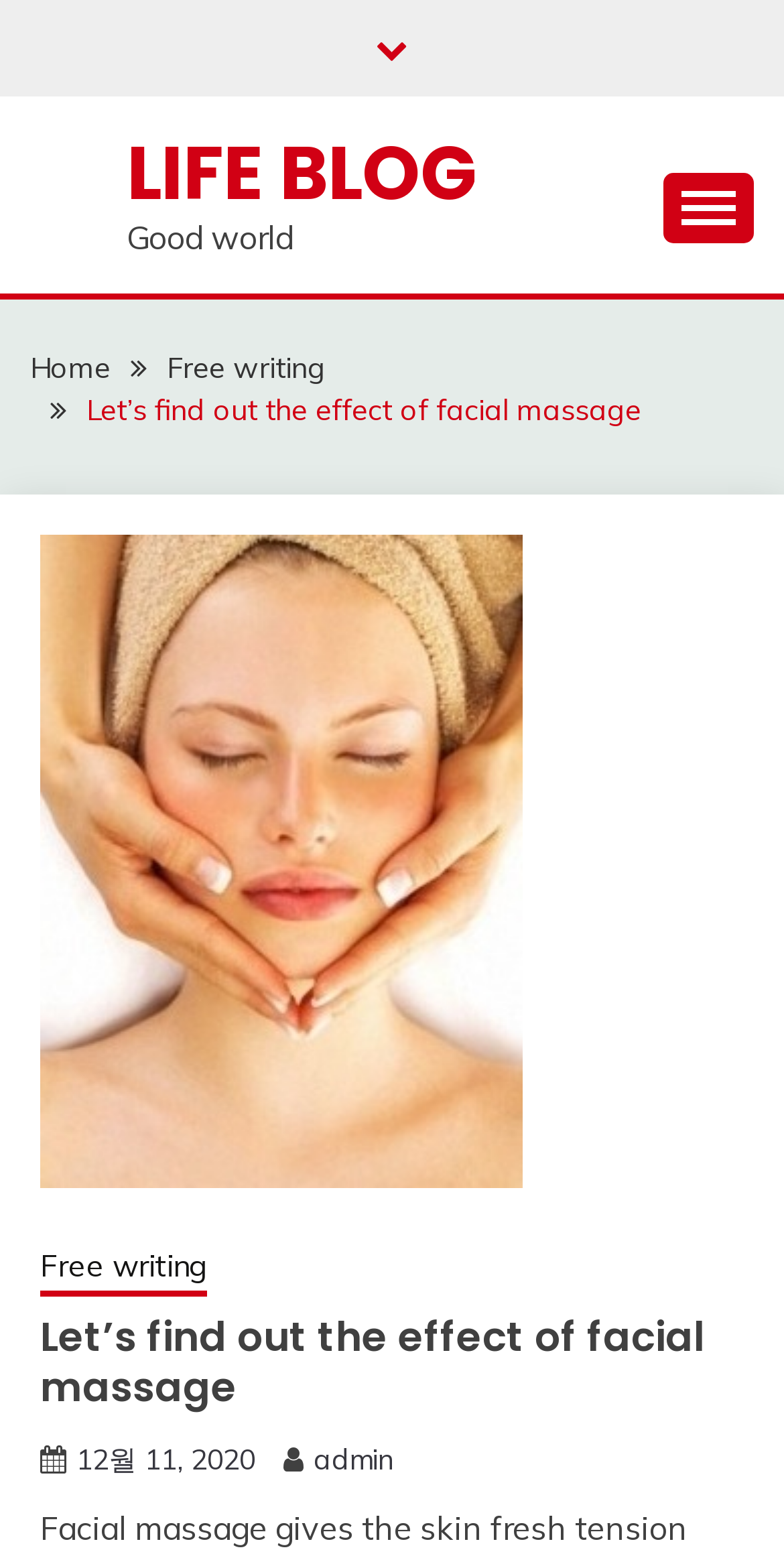Locate the primary heading on the webpage and return its text.

Let’s find out the effect of facial massage